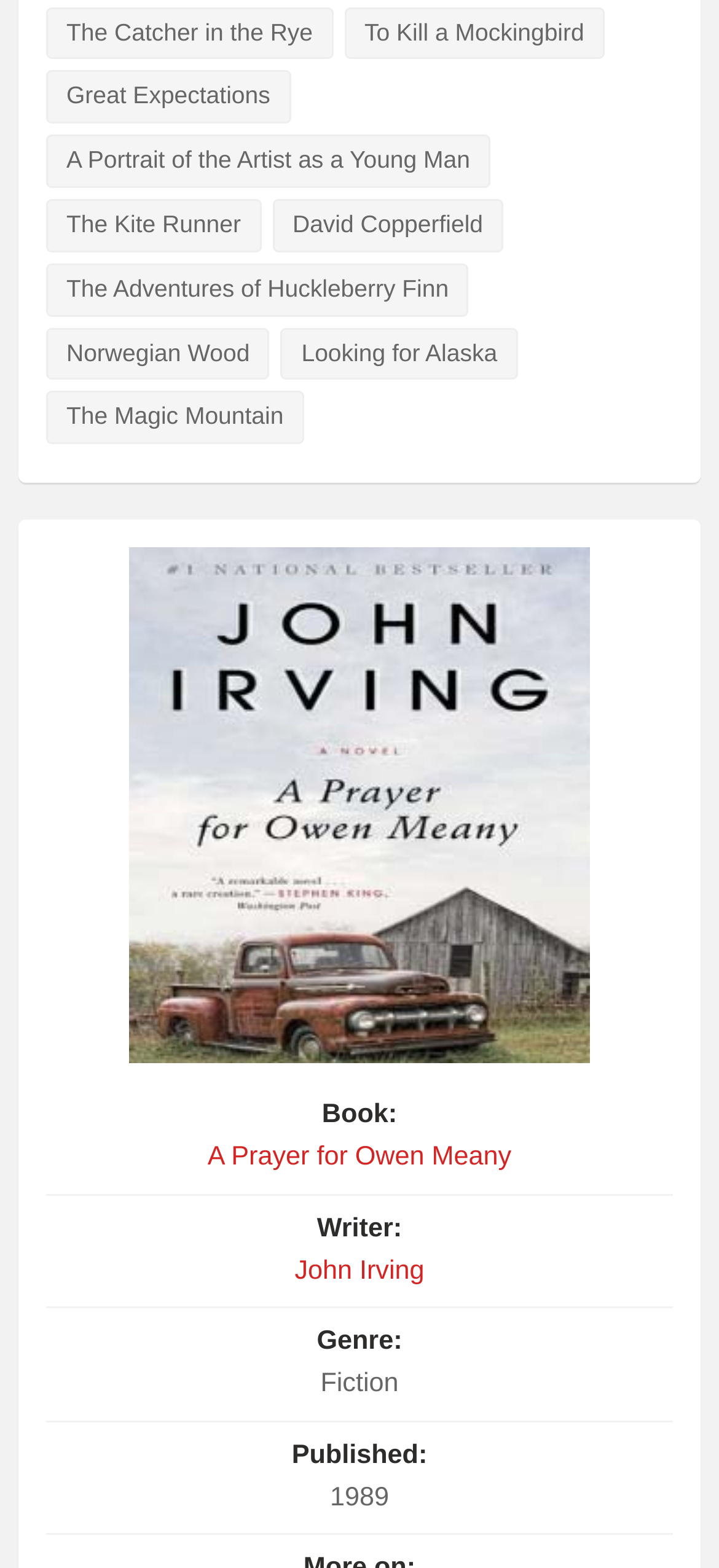Who wrote 'A Prayer for Owen Meany'?
Please give a detailed and elaborate explanation in response to the question.

The writer of 'A Prayer for Owen Meany' is 'John Irving' because the link element with the OCR text 'John Irving' is located near the StaticText element with the text 'Writer:' and the link element with the OCR text 'A Prayer for Owen Meany'.